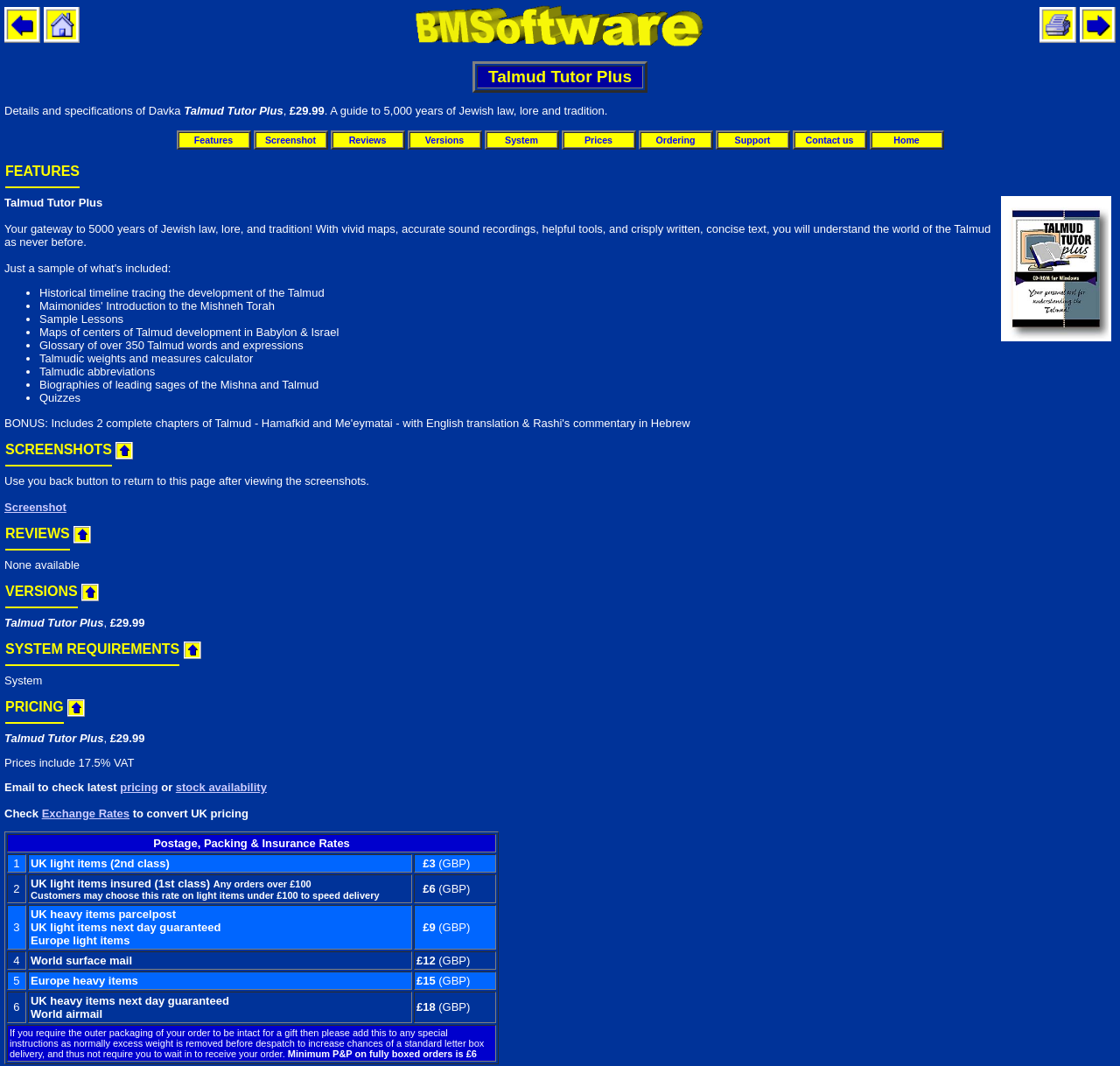Answer the following inquiry with a single word or phrase:
What is the publisher of the product?

BMSoftware